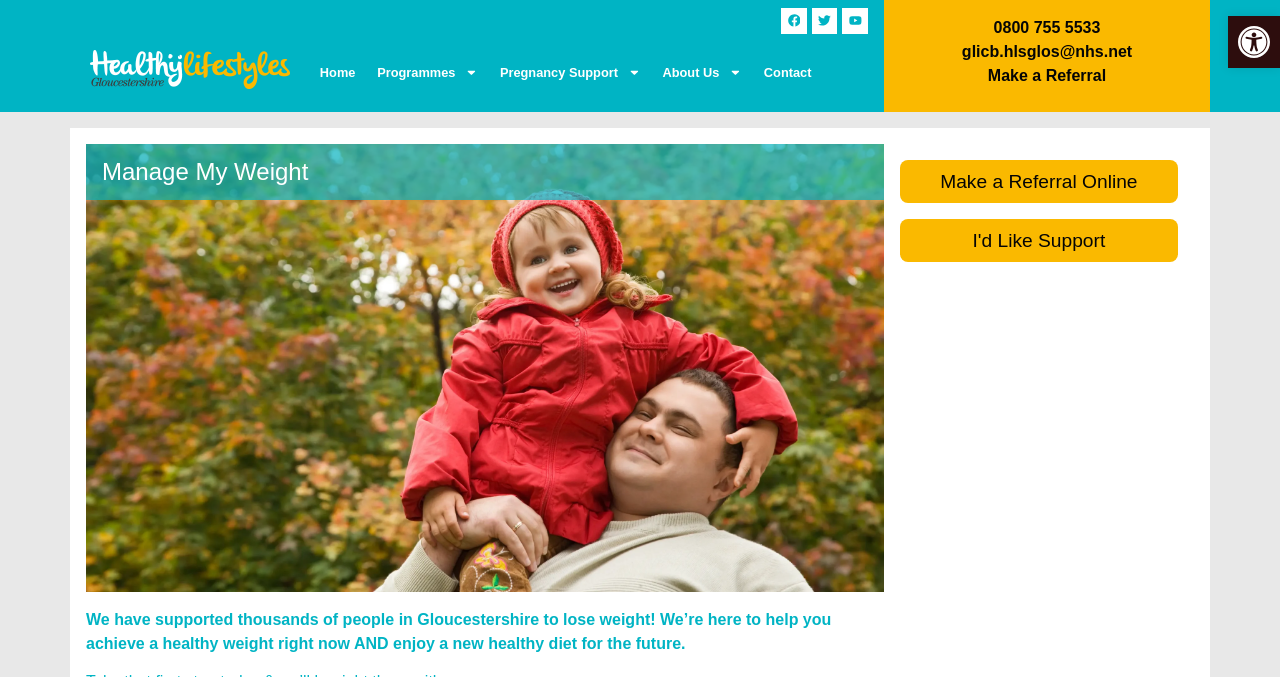Locate the bounding box coordinates of the element that should be clicked to execute the following instruction: "Get support".

[0.741, 0.323, 0.882, 0.387]